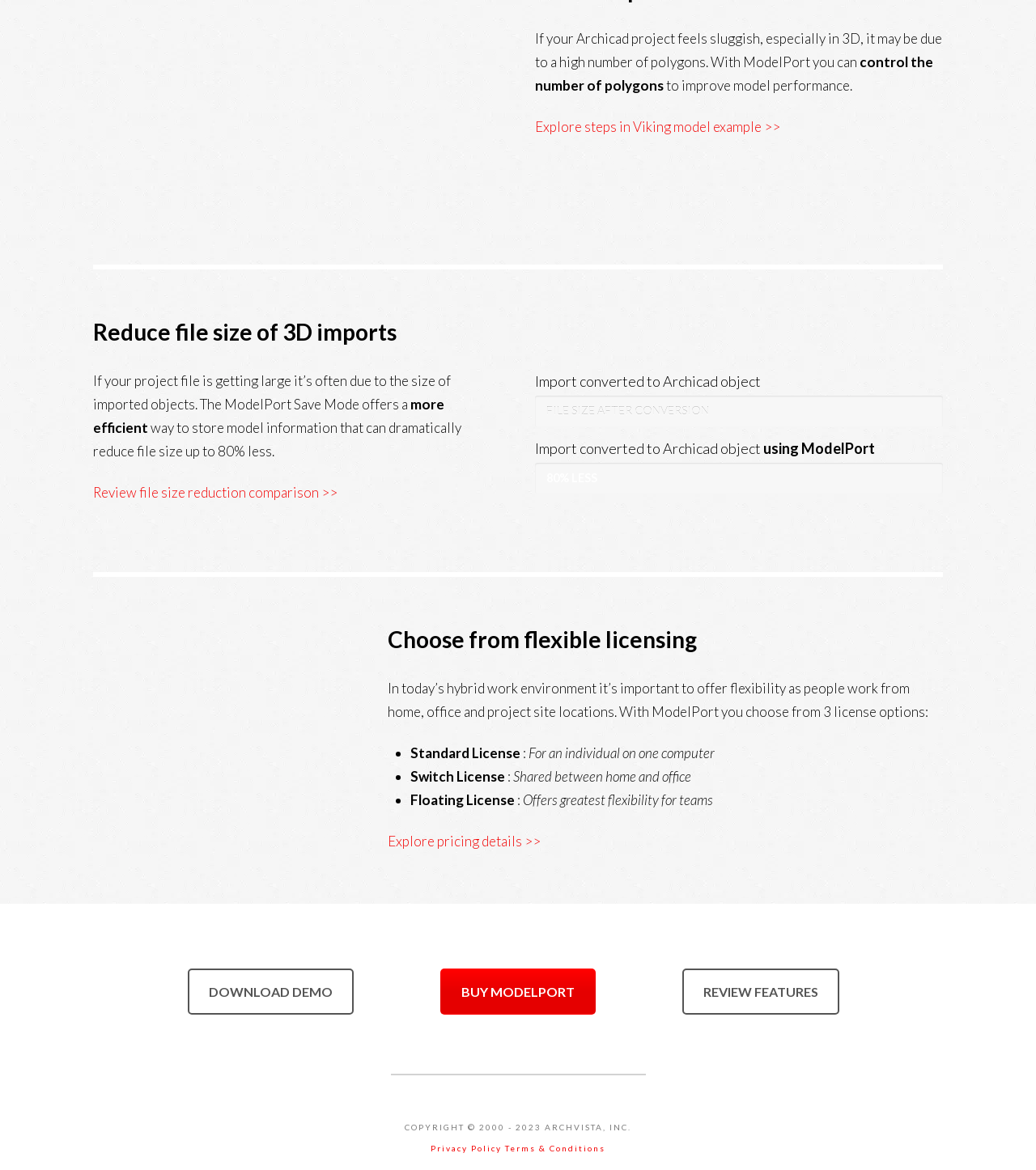Use a single word or phrase to answer the question:
What is ModelPort used for?

Improving model performance